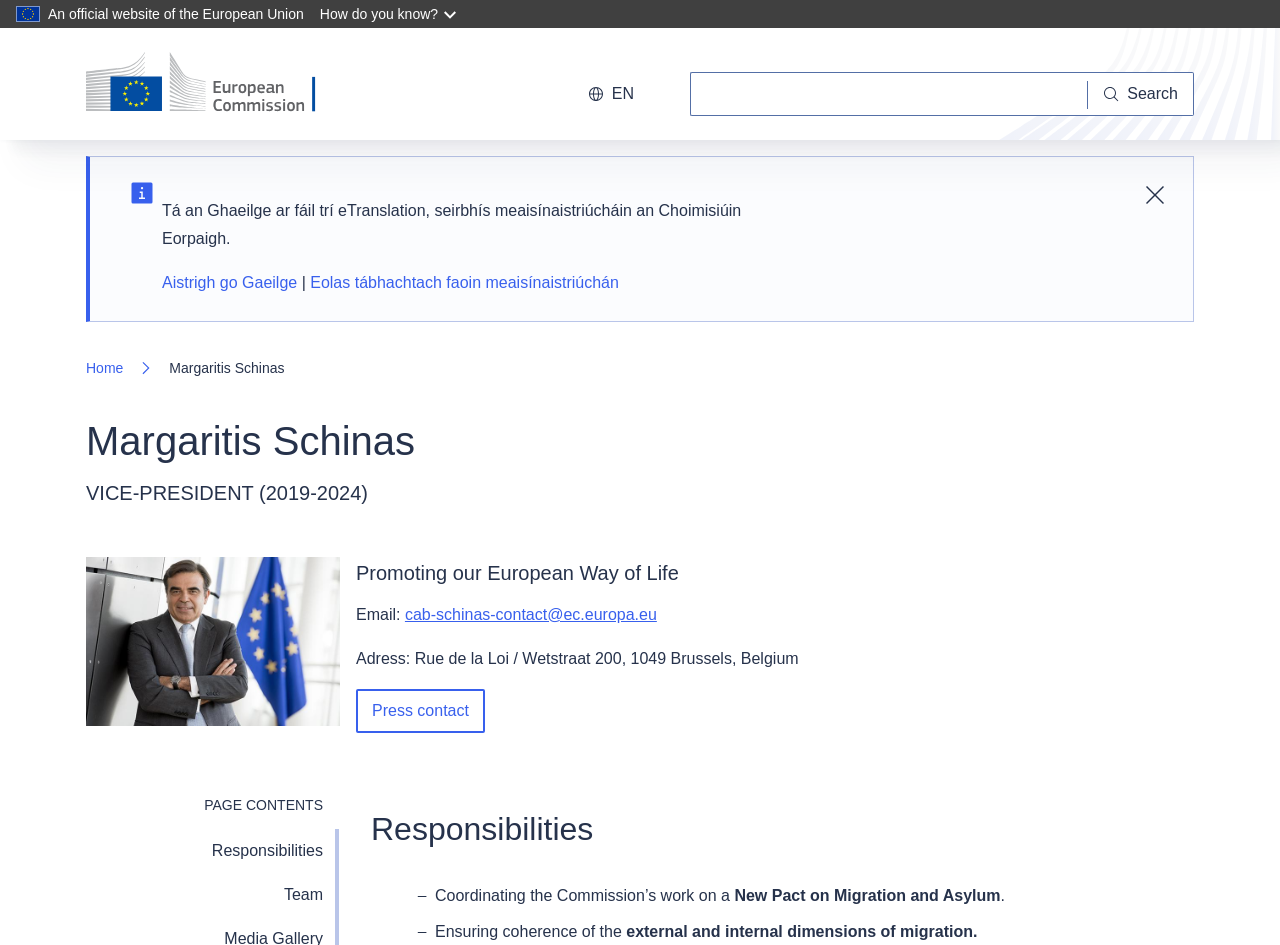Please provide the bounding box coordinates for the element that needs to be clicked to perform the instruction: "View responsibilities". The coordinates must consist of four float numbers between 0 and 1, formatted as [left, top, right, bottom].

[0.29, 0.854, 0.933, 0.901]